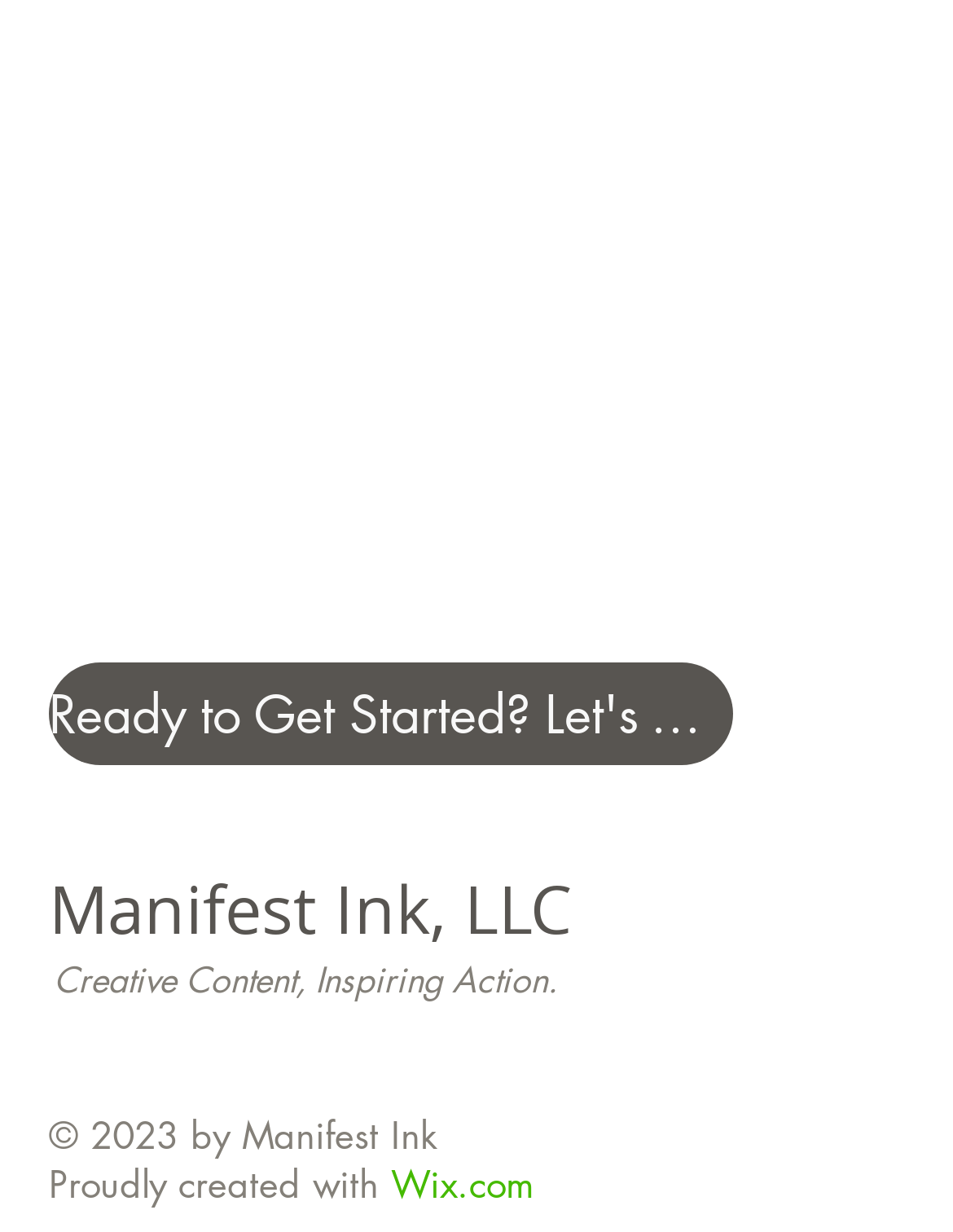Using the description "Creative Content, Inspiring Action.", locate and provide the bounding box of the UI element.

[0.056, 0.776, 0.595, 0.814]